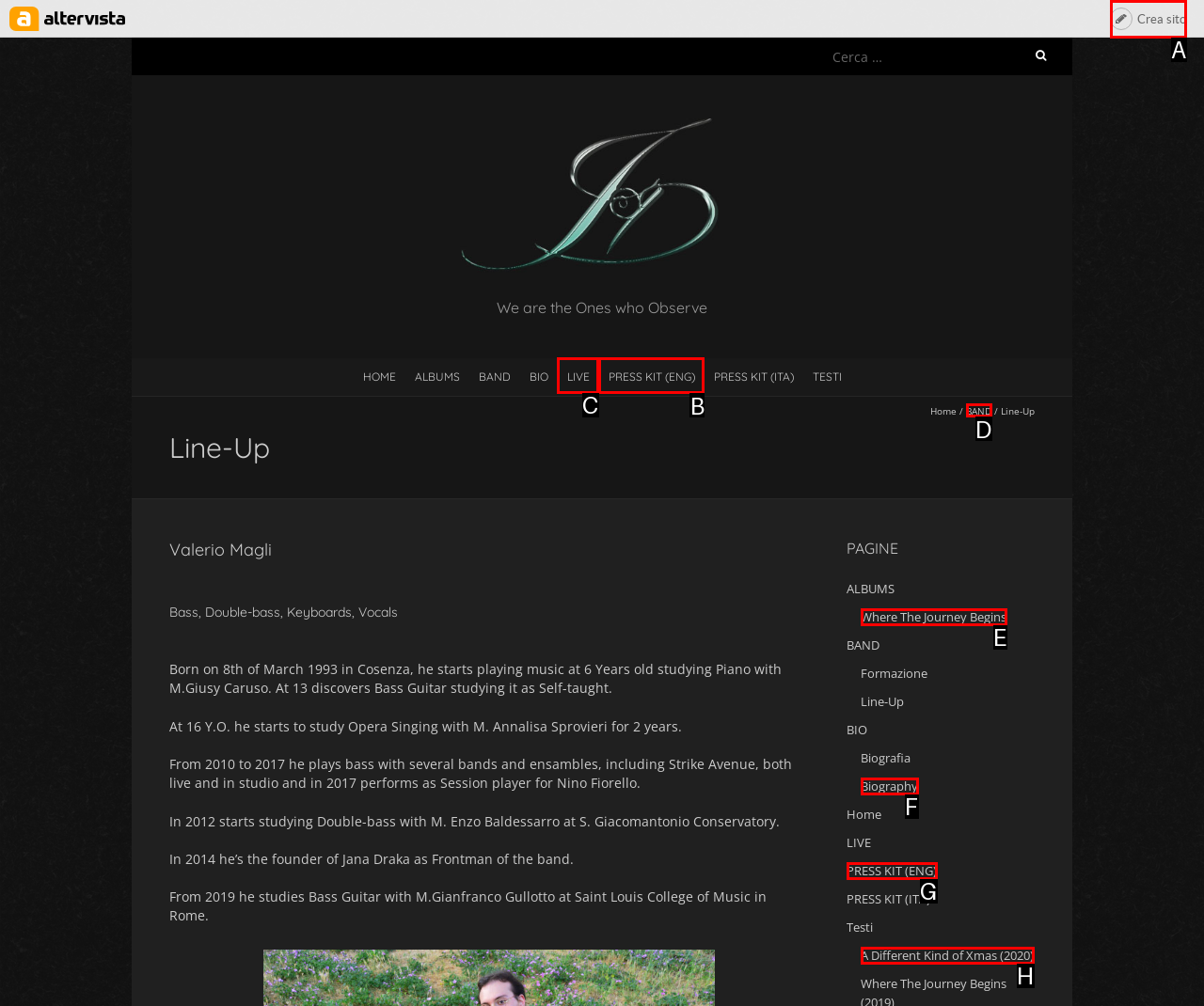Tell me which letter corresponds to the UI element that will allow you to check live performances. Answer with the letter directly.

C